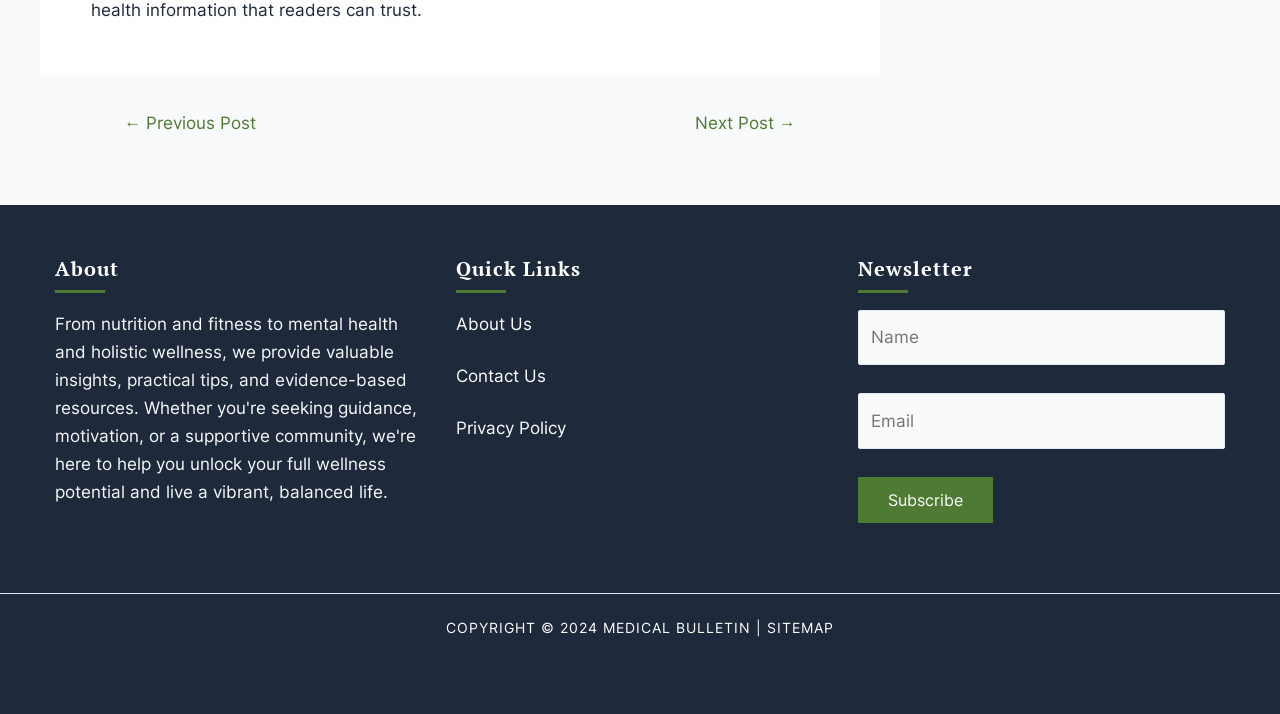Specify the bounding box coordinates of the element's area that should be clicked to execute the given instruction: "Read the press release". The coordinates should be four float numbers between 0 and 1, i.e., [left, top, right, bottom].

None